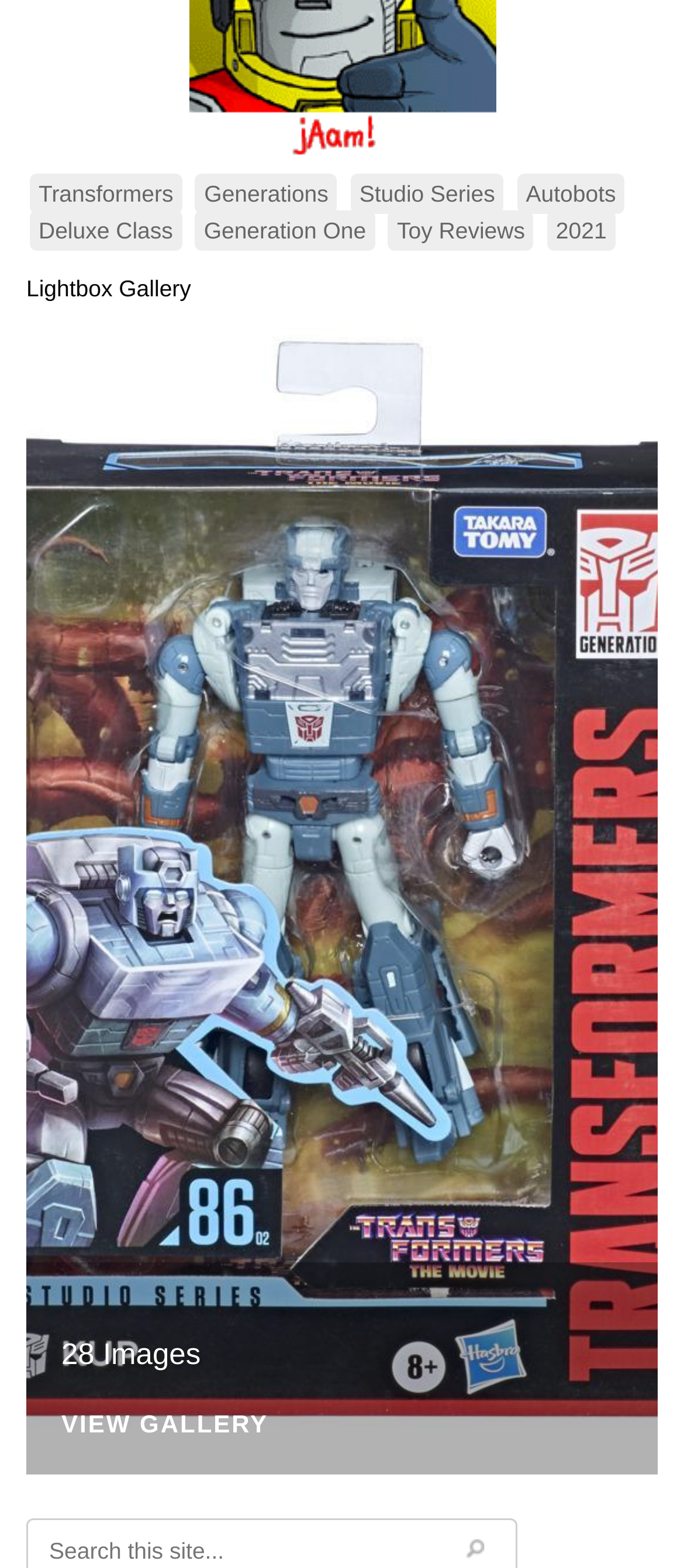Please identify the coordinates of the bounding box for the clickable region that will accomplish this instruction: "View office hours".

None